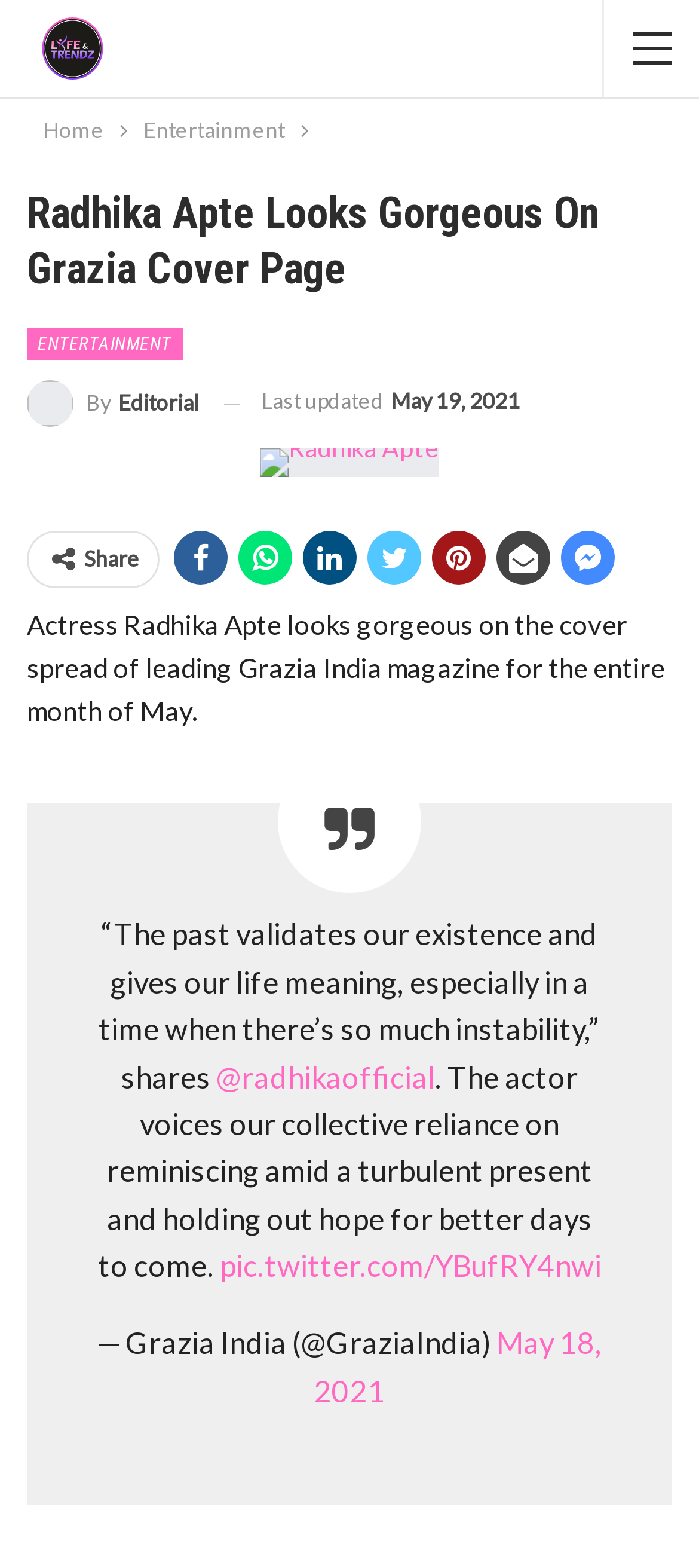What is Radhika Apte featured on?
Please use the image to provide an in-depth answer to the question.

Based on the webpage content, Radhika Apte is featured on the cover spread of leading Grazia India magazine for the entire month of May.